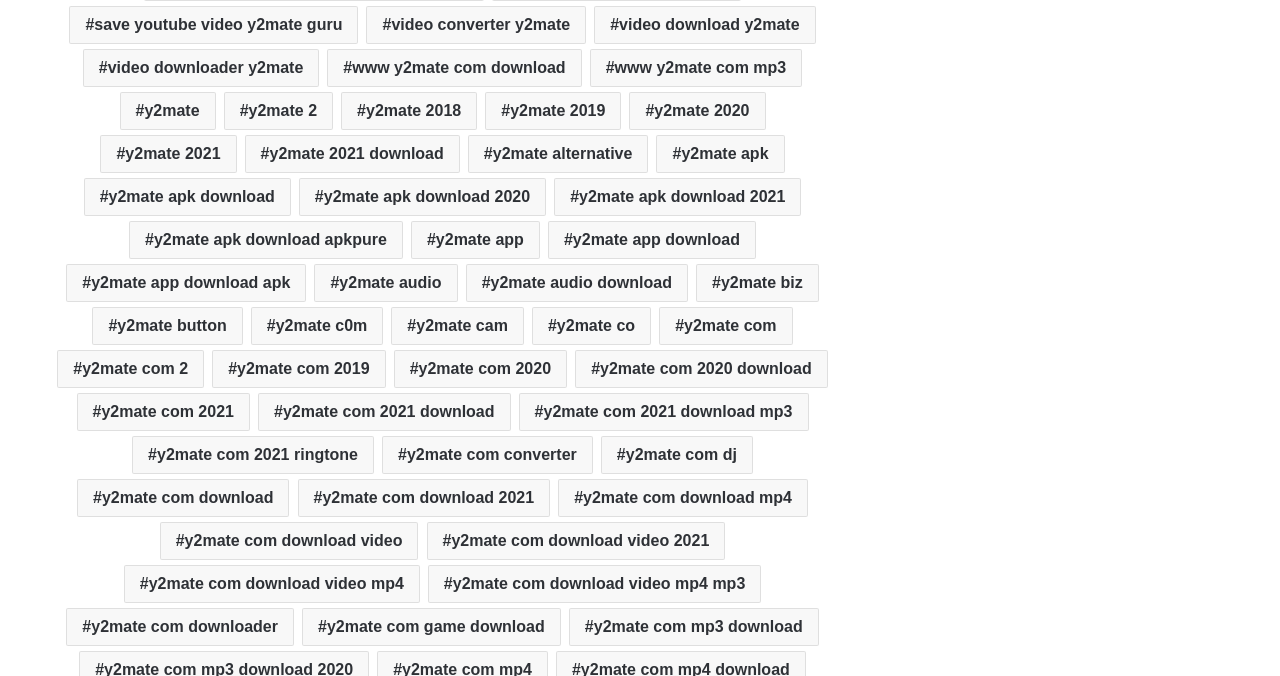Could you please study the image and provide a detailed answer to the question:
How many download options are available?

By counting the number of links on the webpage, I estimate that there are over 60 download options available, including different formats, years, and versions.